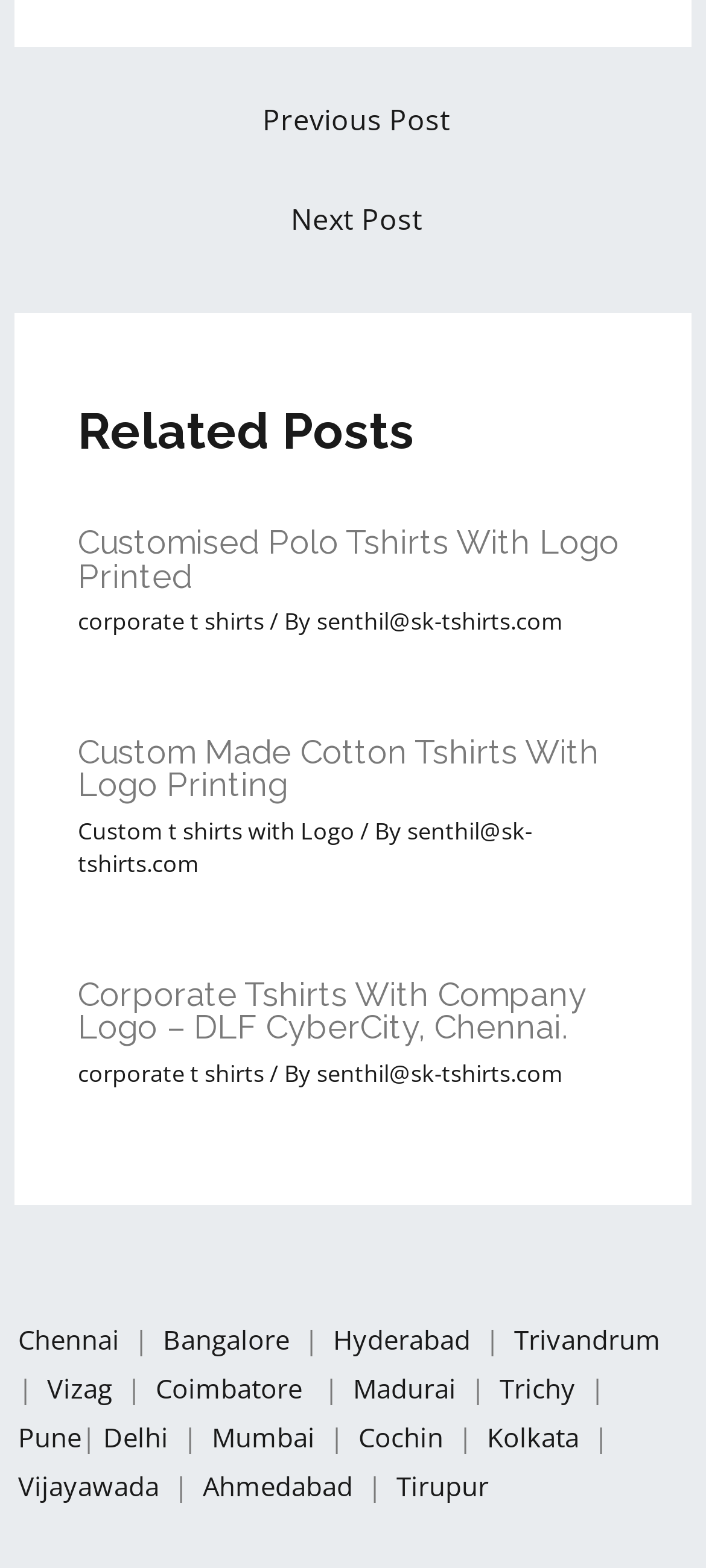Determine the bounding box coordinates for the area that should be clicked to carry out the following instruction: "View 'Customised Polo Tshirts With Logo Printed'".

[0.11, 0.336, 0.89, 0.378]